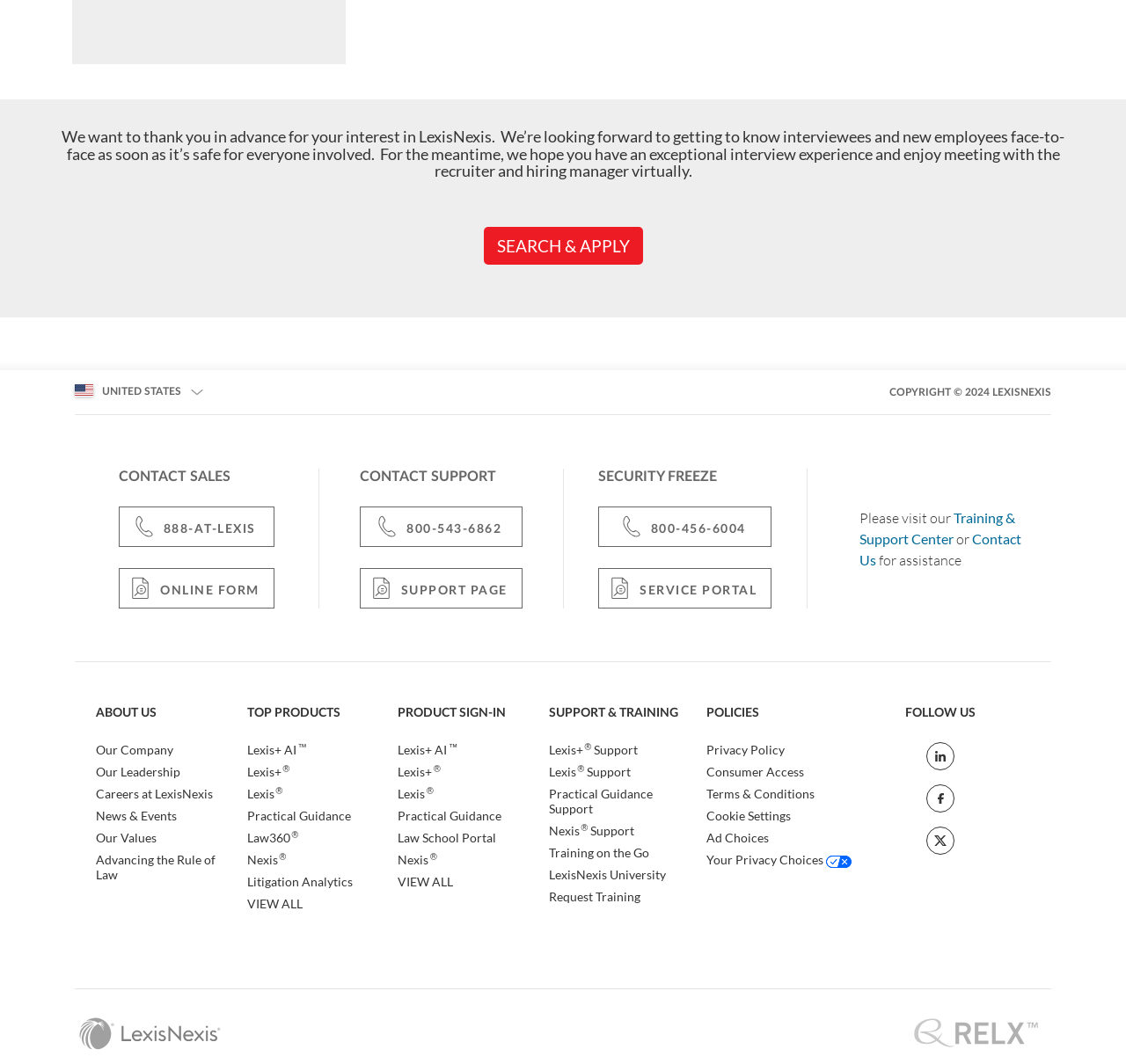What is the phone number for contacting sales?
Please provide a single word or phrase as your answer based on the screenshot.

888-AT-LEXIS